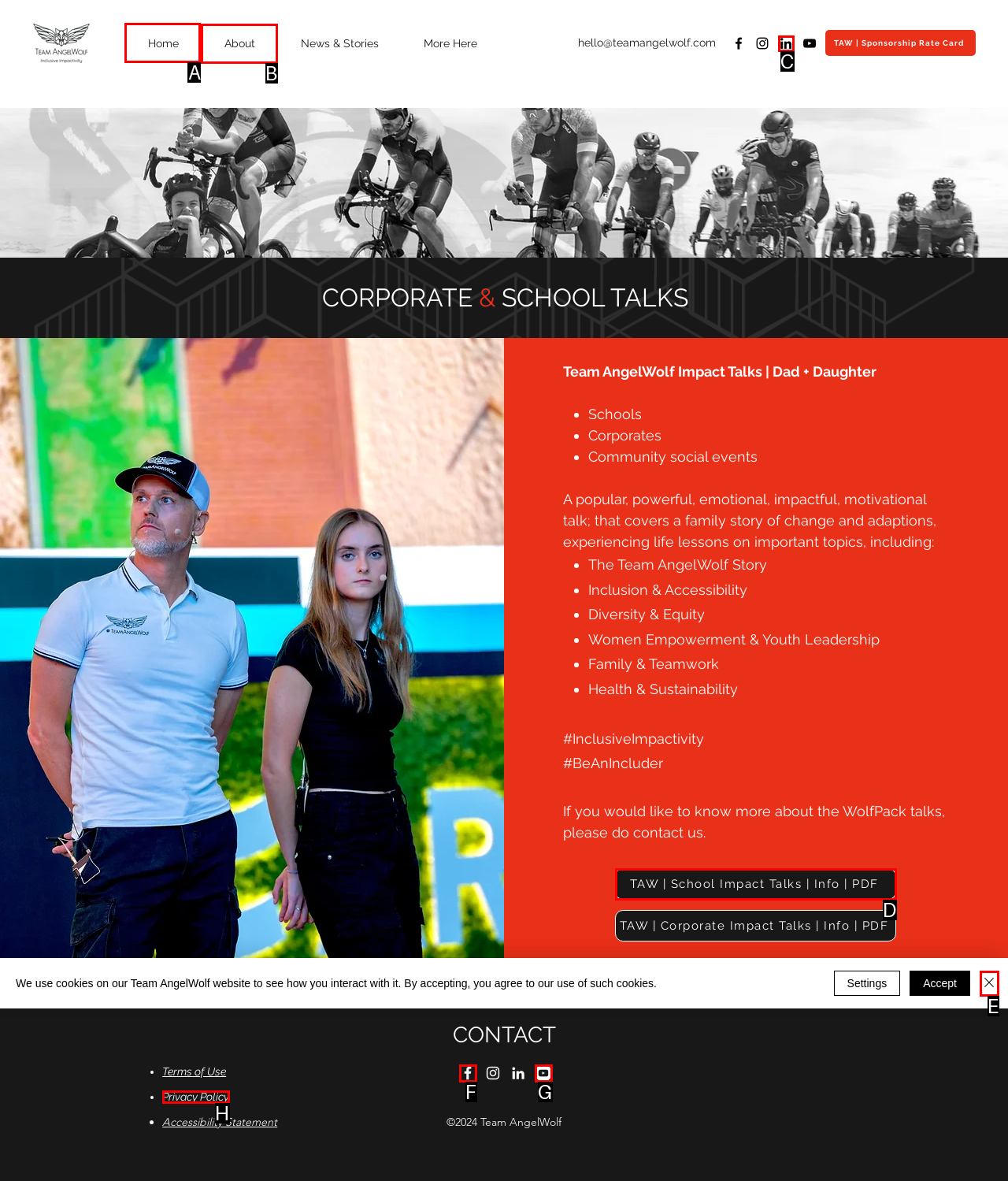Determine the letter of the element I should select to fulfill the following instruction: Go to Home page. Just provide the letter.

A